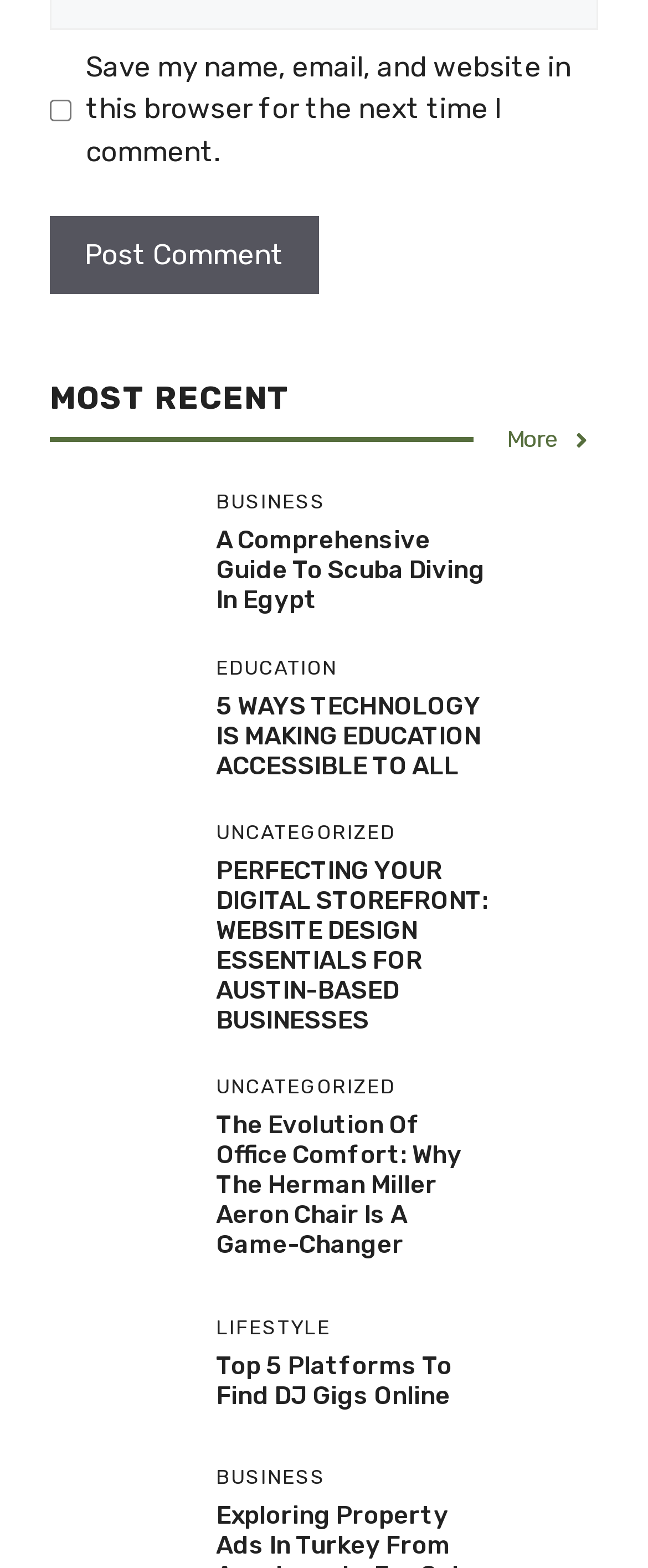Determine the bounding box coordinates for the element that should be clicked to follow this instruction: "Explore website design essentials for Austin-based businesses". The coordinates should be given as four float numbers between 0 and 1, in the format [left, top, right, bottom].

[0.333, 0.546, 0.754, 0.66]